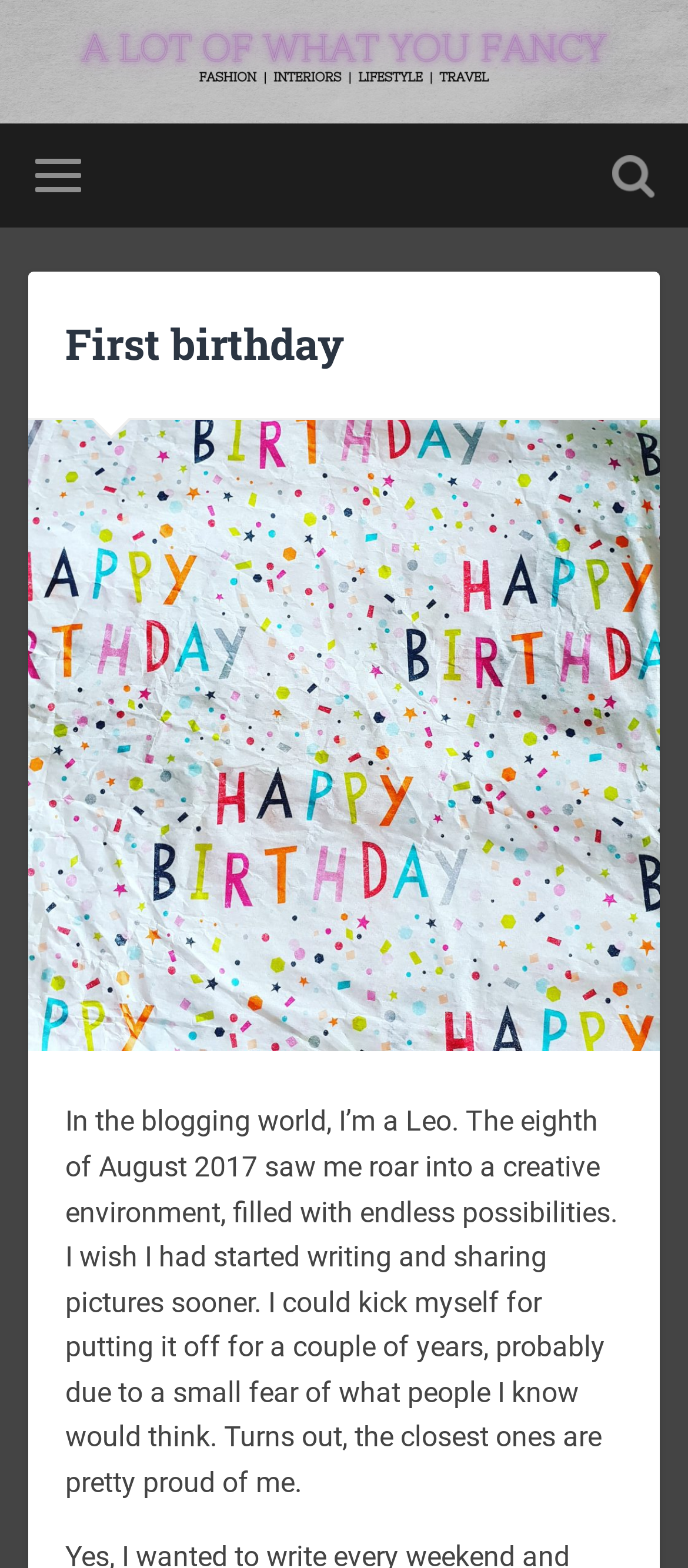Using the given element description, provide the bounding box coordinates (top-left x, top-left y, bottom-right x, bottom-right y) for the corresponding UI element in the screenshot: Toggle search field

[0.888, 0.079, 0.95, 0.145]